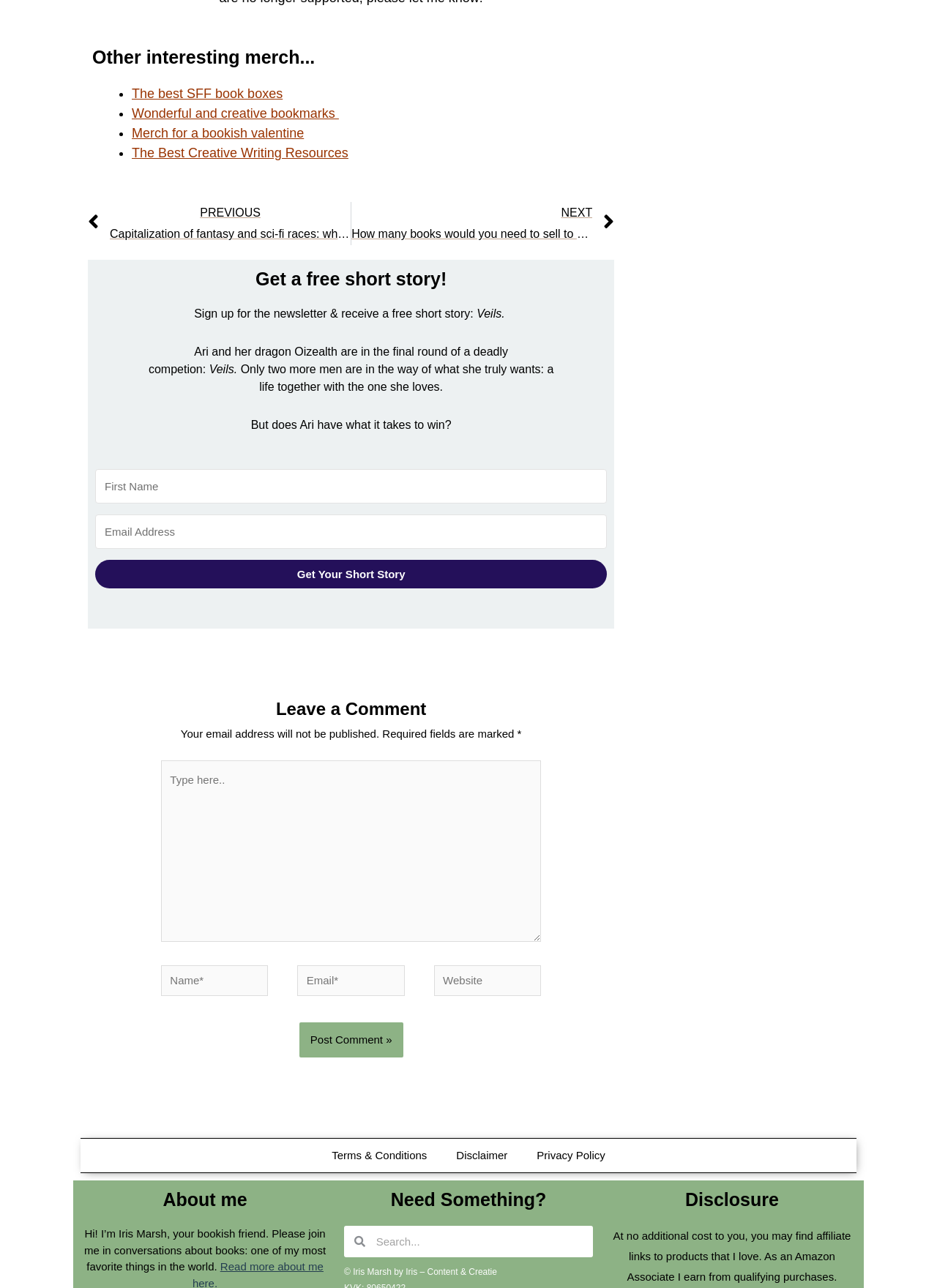Please determine the bounding box coordinates for the UI element described here. Use the format (top-left x, top-left y, bottom-right x, bottom-right y) with values bounded between 0 and 1: Disclaimer

[0.471, 0.884, 0.557, 0.91]